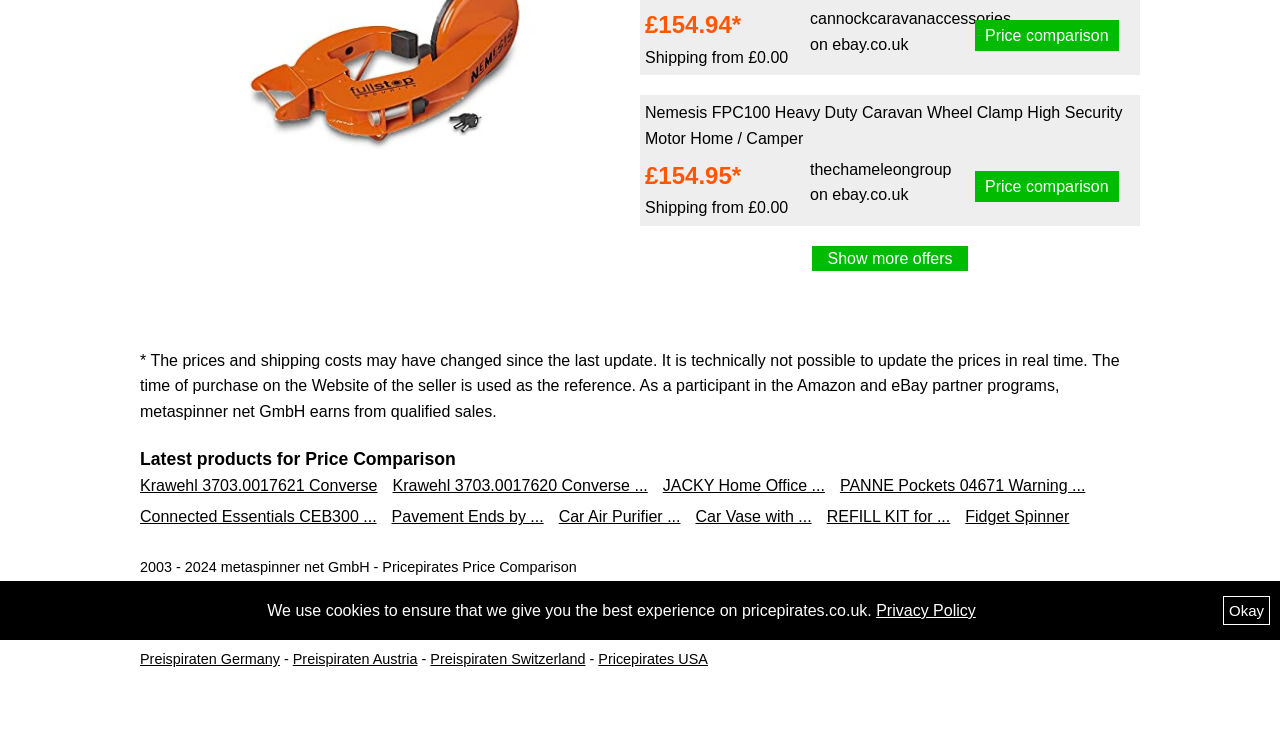Using the format (top-left x, top-left y, bottom-right x, bottom-right y), and given the element description, identify the bounding box coordinates within the screenshot: Imprint

[0.109, 0.829, 0.144, 0.851]